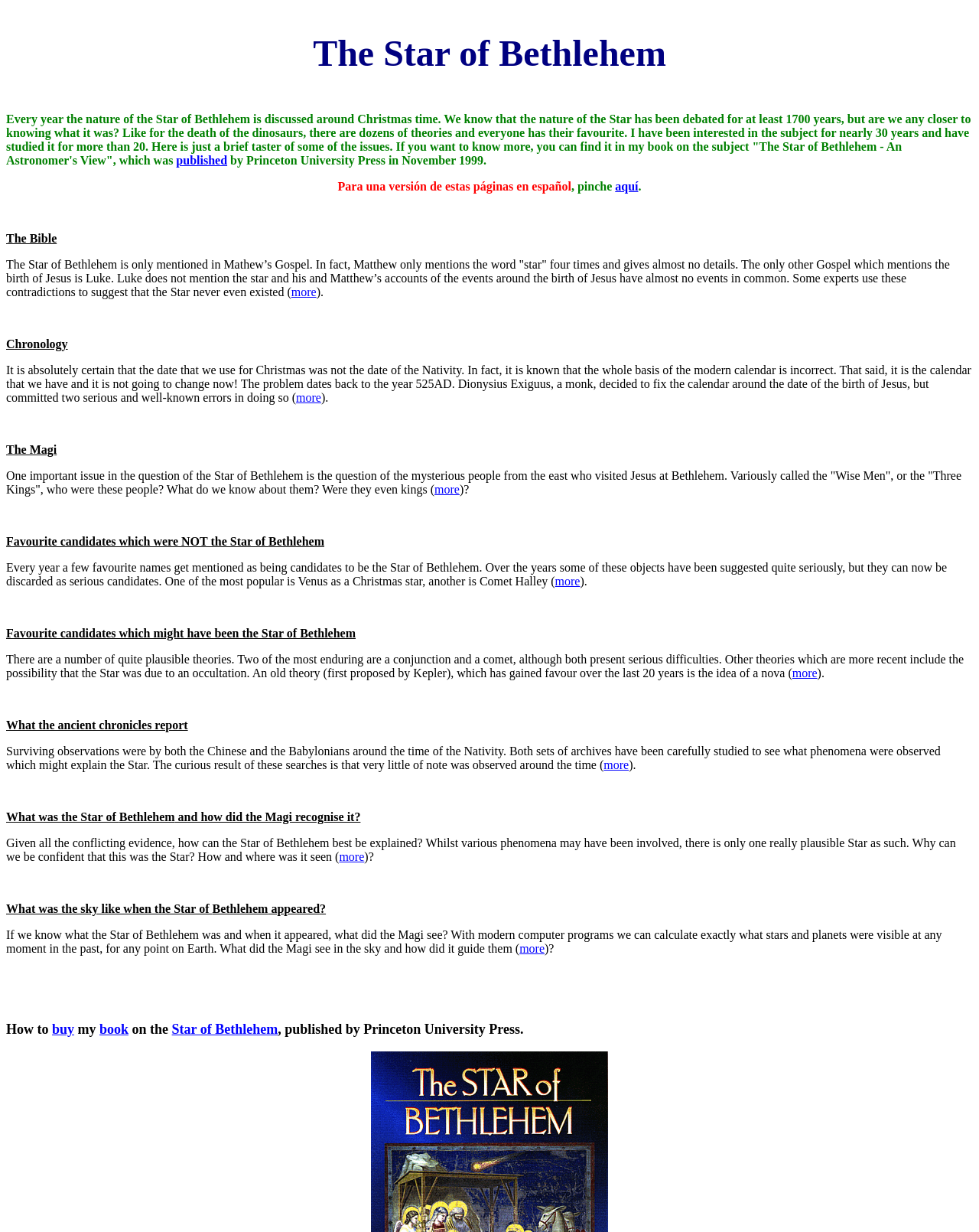Pinpoint the bounding box coordinates of the element to be clicked to execute the instruction: "click the link to buy the book".

[0.053, 0.829, 0.076, 0.842]